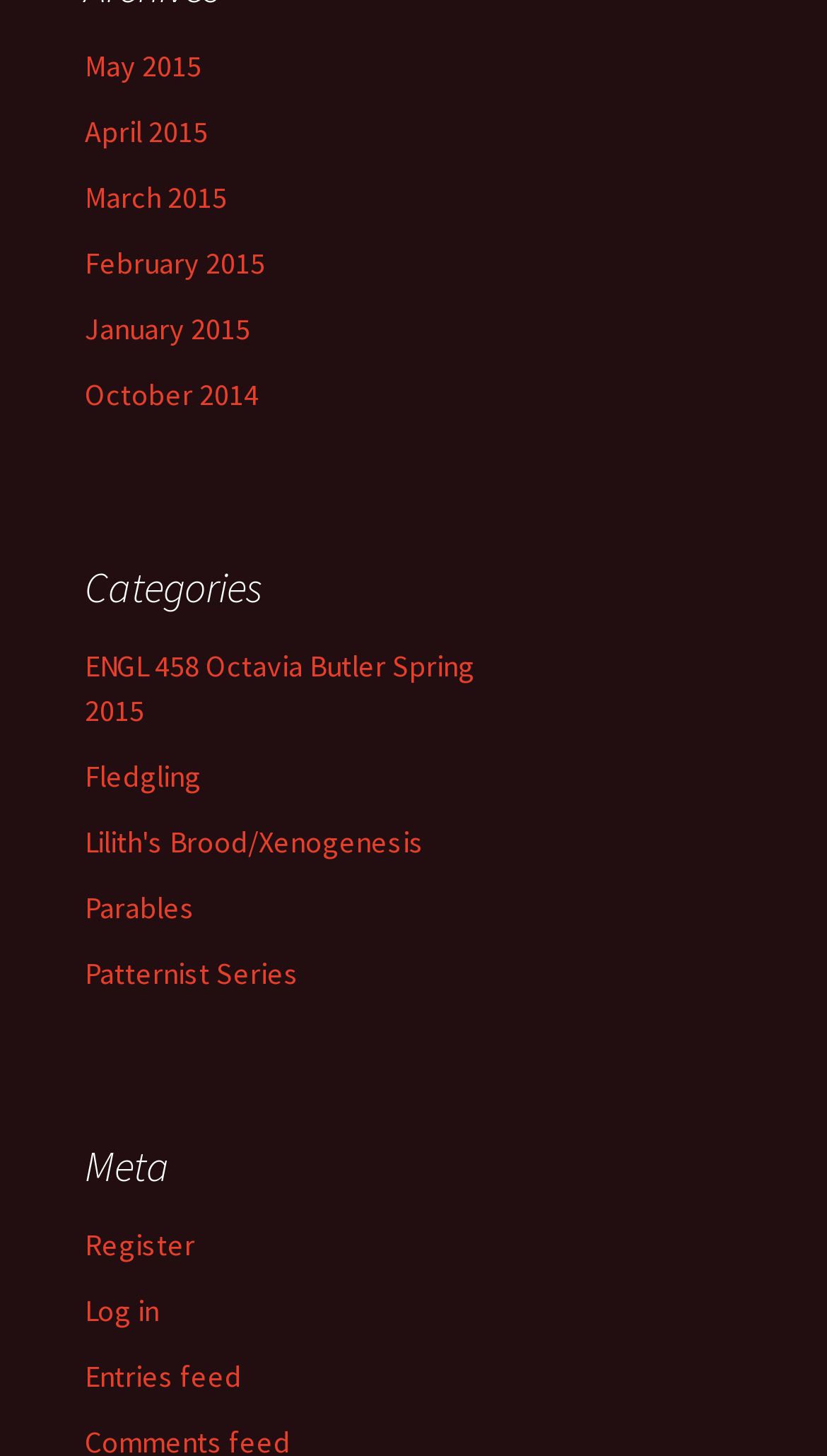What is the last category listed?
Based on the image content, provide your answer in one word or a short phrase.

Patternist Series